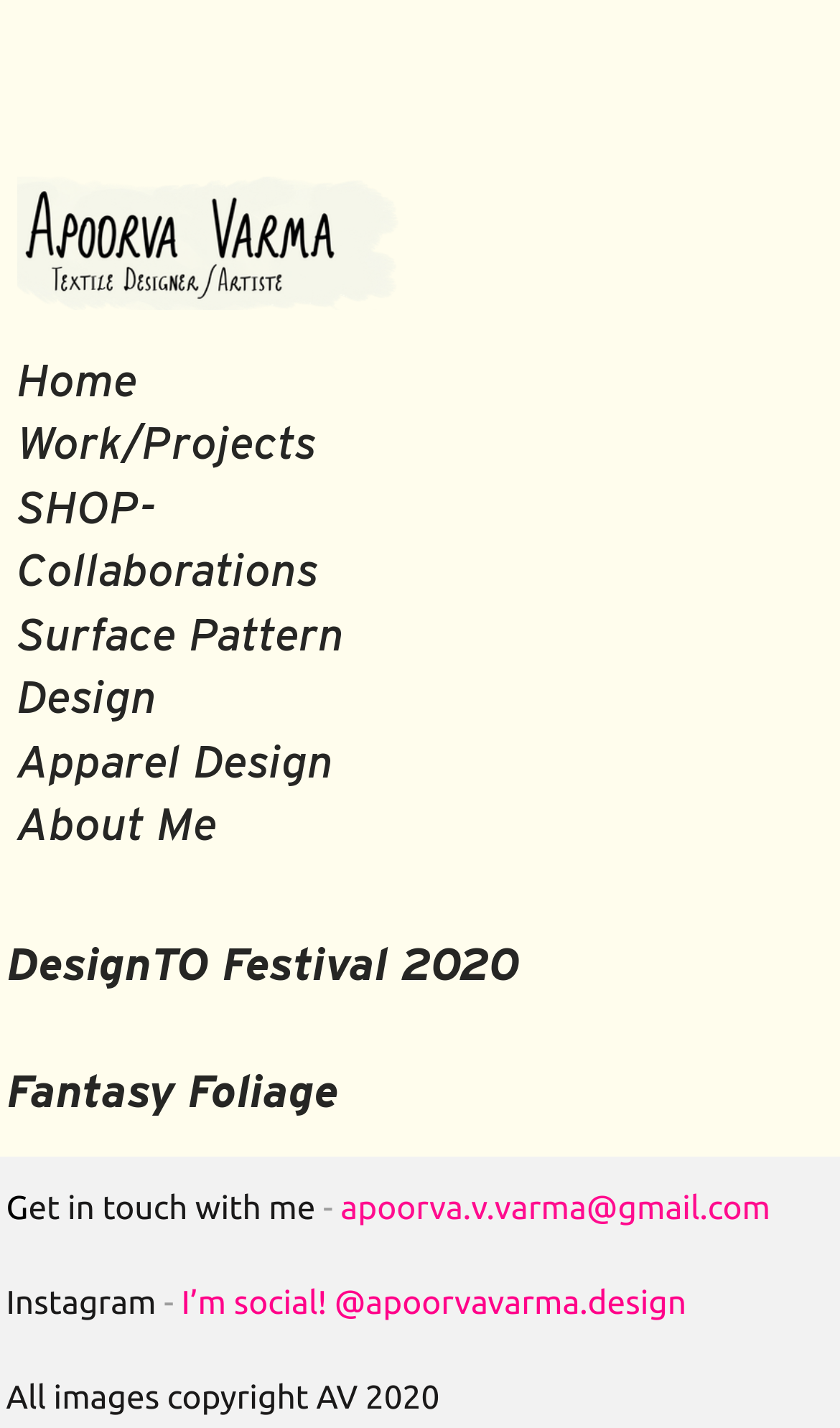Find the bounding box coordinates of the element to click in order to complete the given instruction: "visit Instagram."

[0.007, 0.899, 0.186, 0.927]